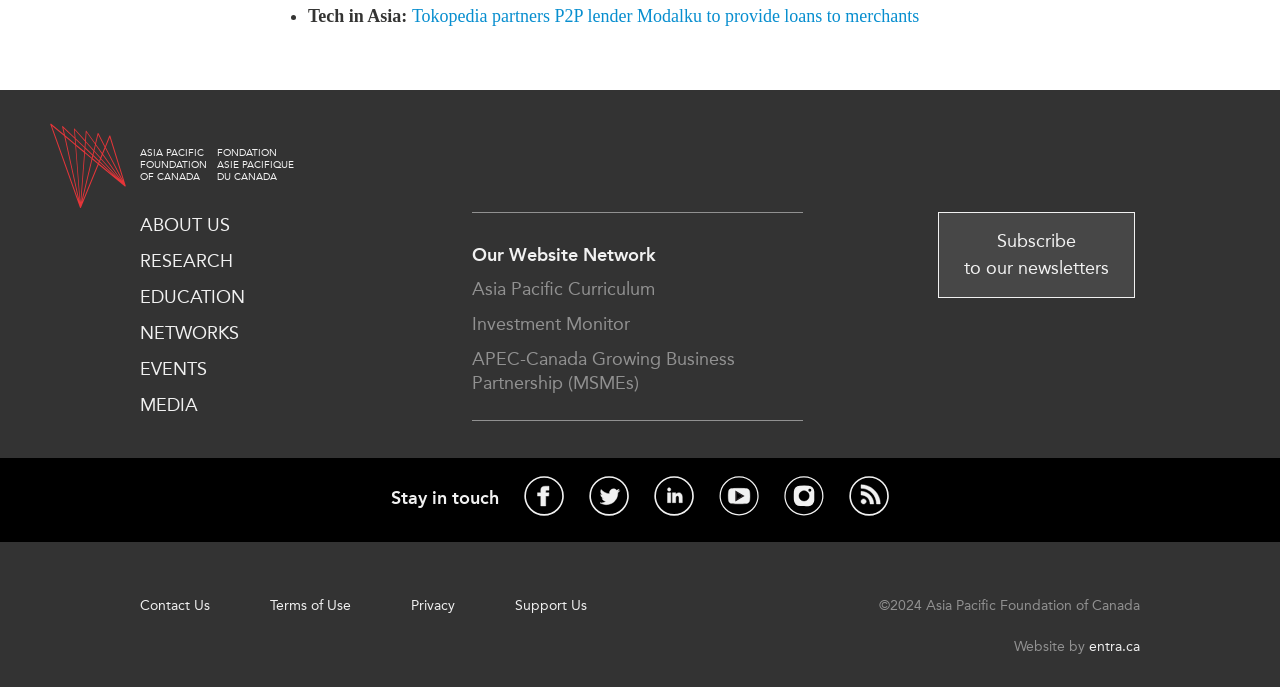Based on the image, provide a detailed and complete answer to the question: 
Who designed the website?

The website credits 'entra.ca' as its designer, as indicated by the text 'Website by entra.ca' at the bottom of the webpage.